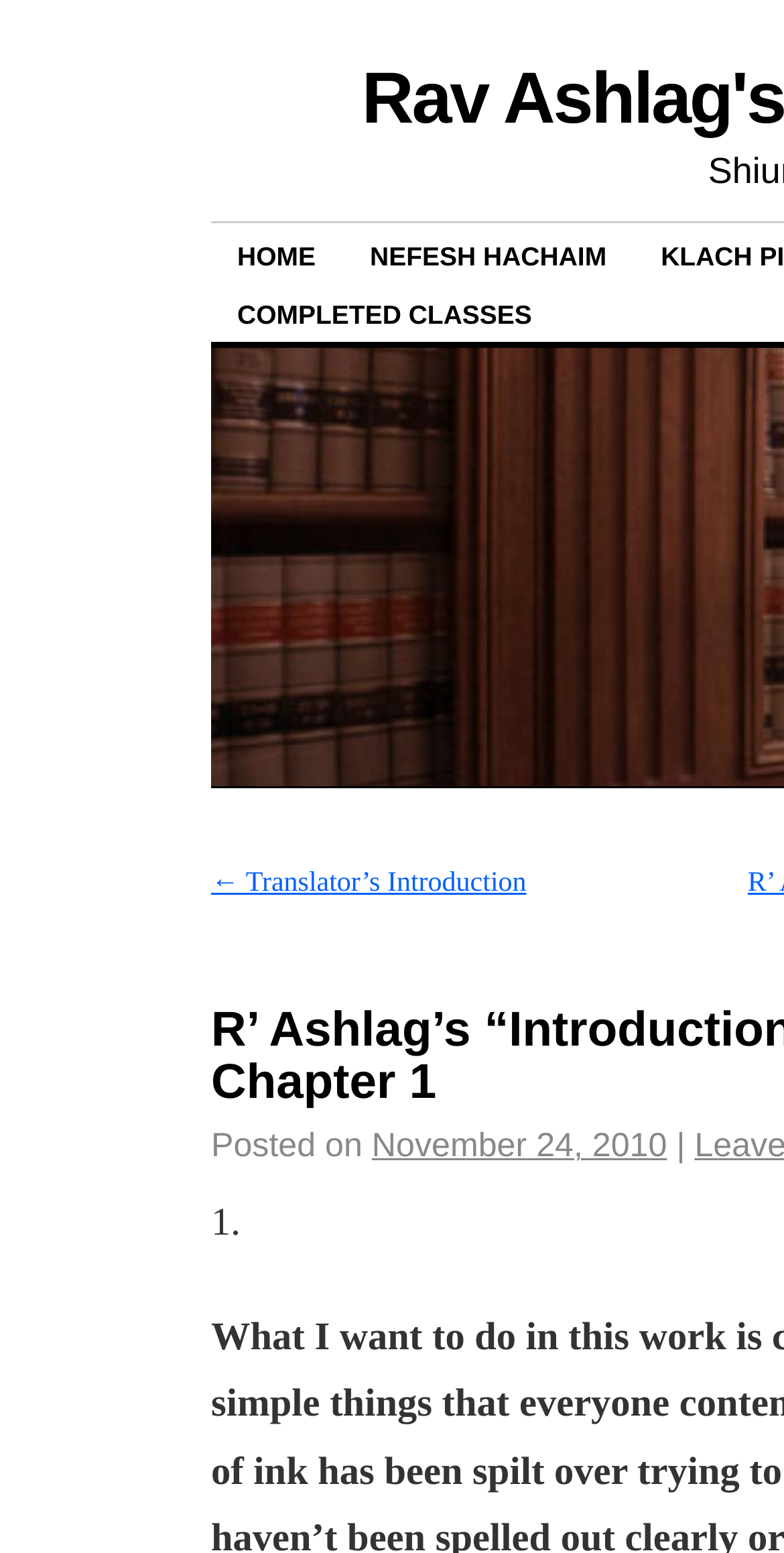Find the bounding box of the UI element described as follows: "November 24, 2010".

[0.474, 0.731, 0.851, 0.749]